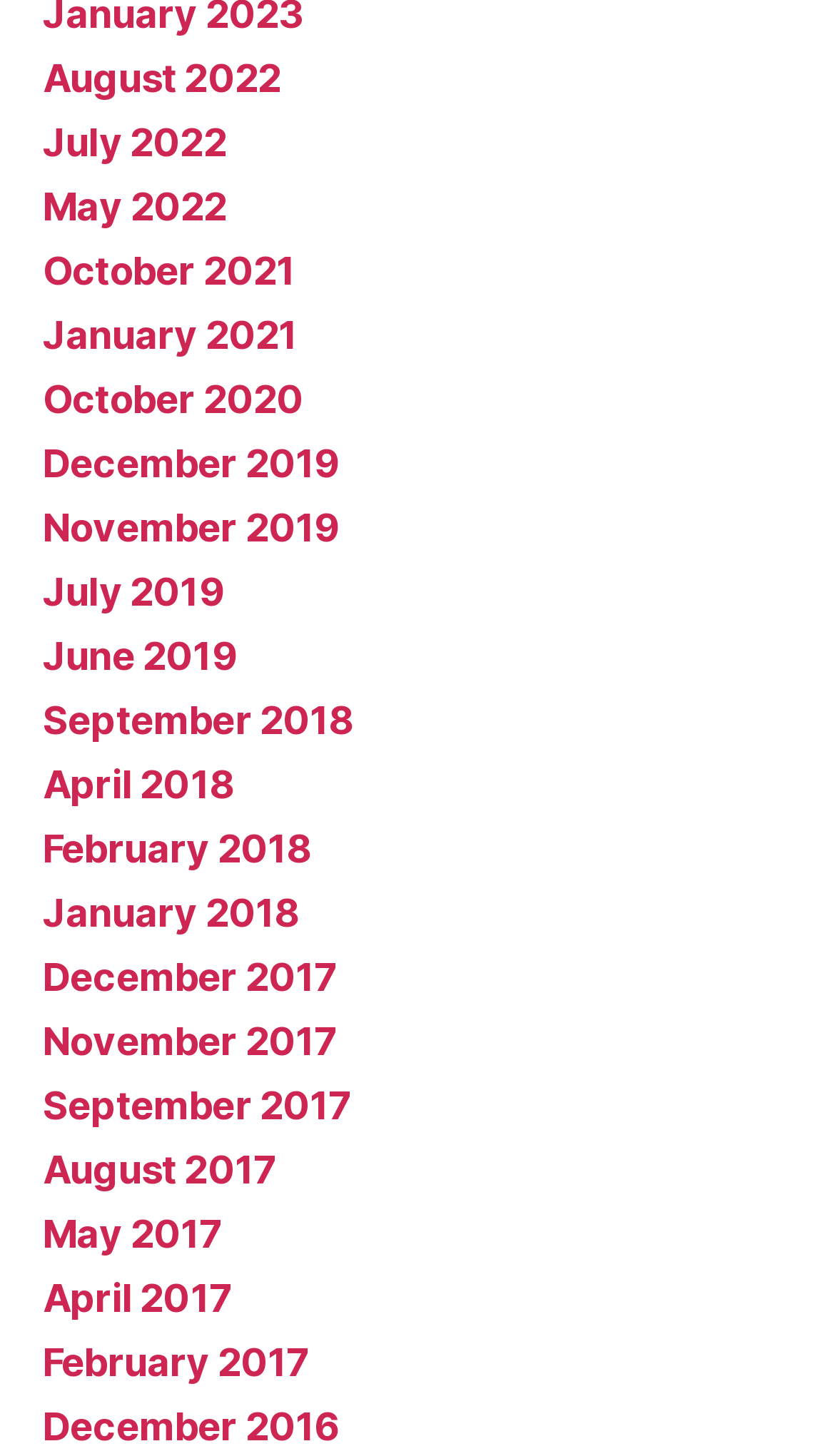Refer to the image and provide an in-depth answer to the question:
What is the earliest year listed?

By scanning the list of links, I found that the last link is 'December 2016', which indicates that 2016 is the earliest year listed.